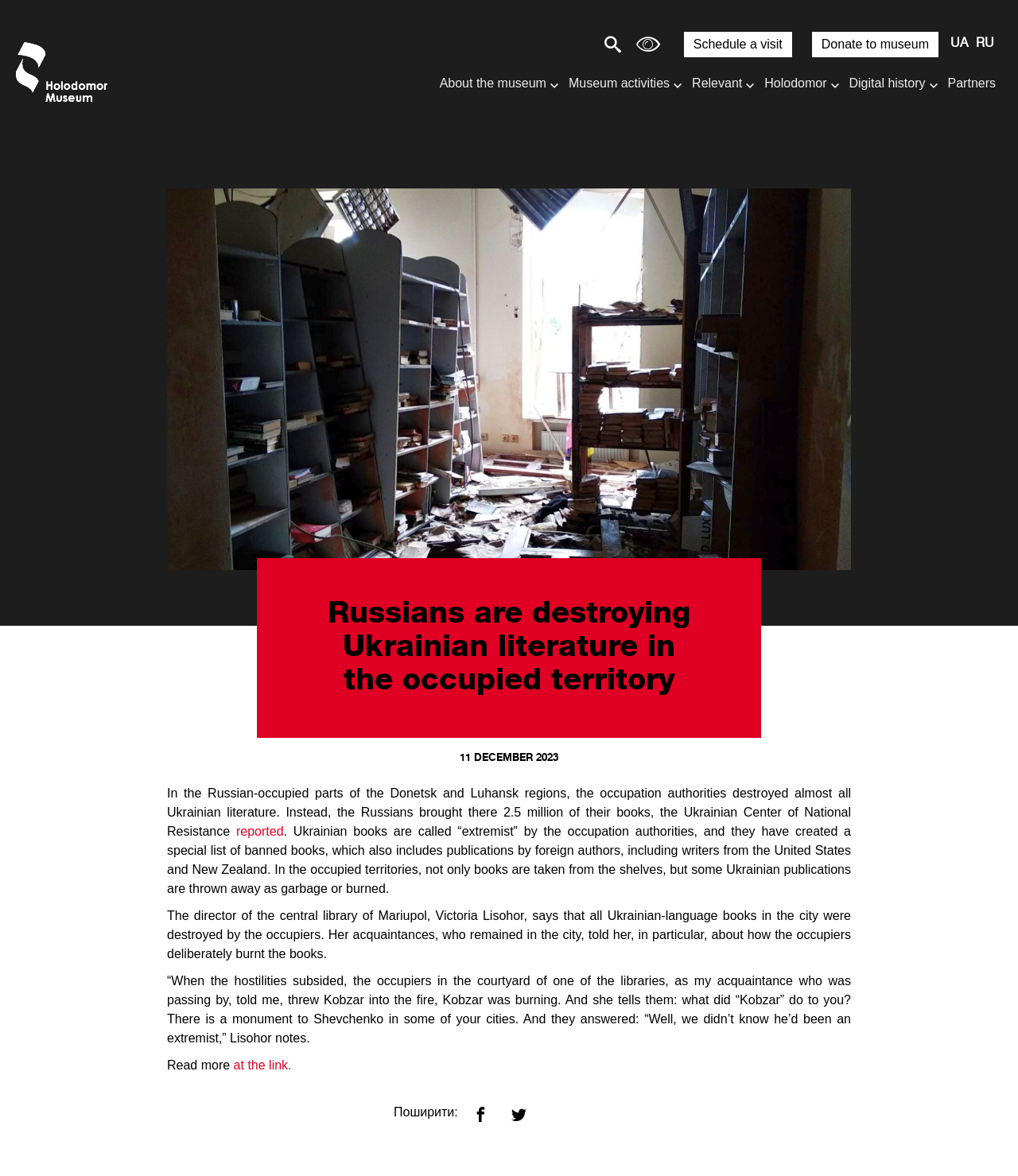What happened to Kobzar in Mariupol?
Respond with a short answer, either a single word or a phrase, based on the image.

burned